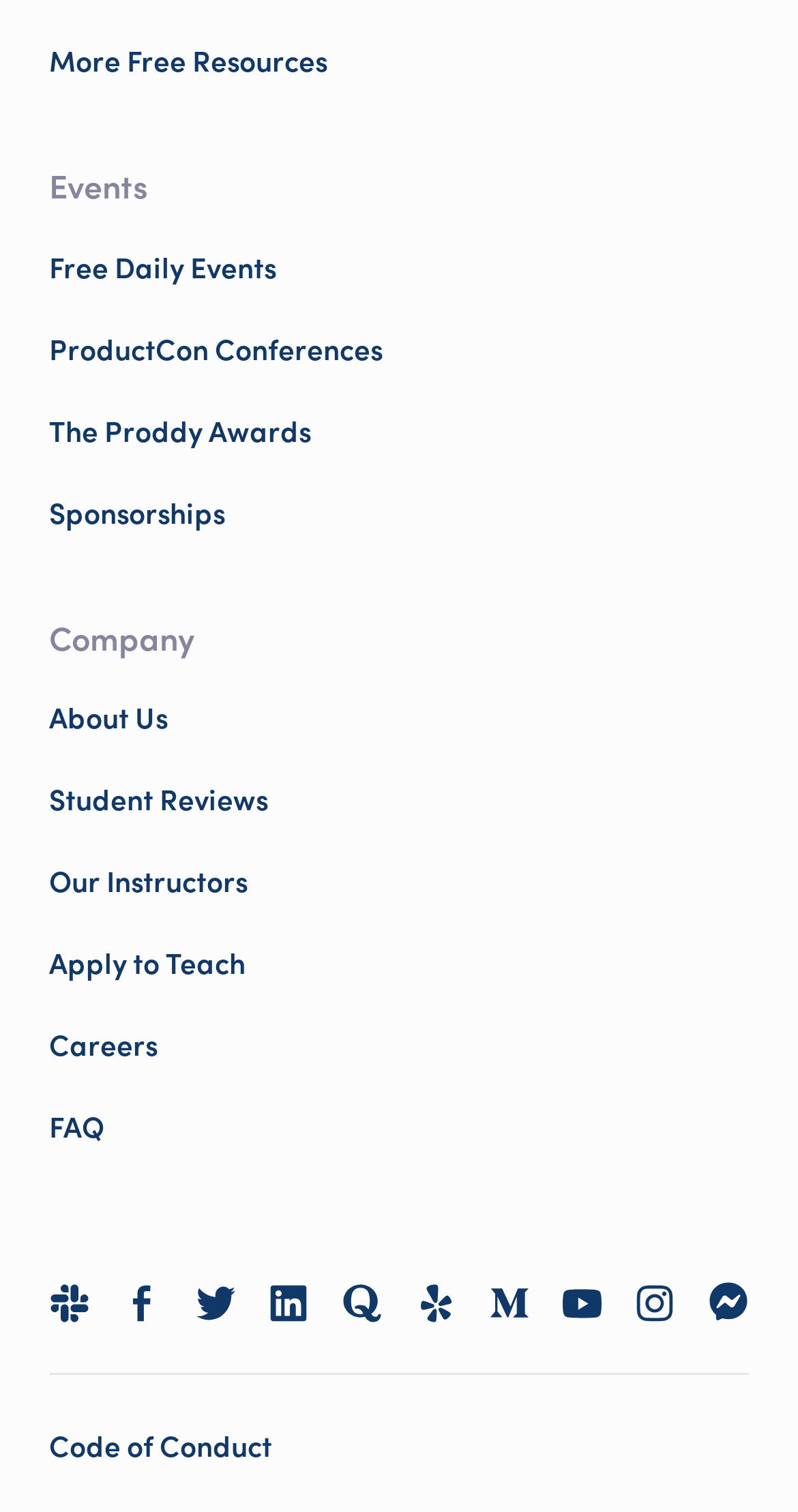Determine the bounding box coordinates of the section to be clicked to follow the instruction: "View Free Daily Events". The coordinates should be given as four float numbers between 0 and 1, formatted as [left, top, right, bottom].

[0.062, 0.164, 0.346, 0.189]